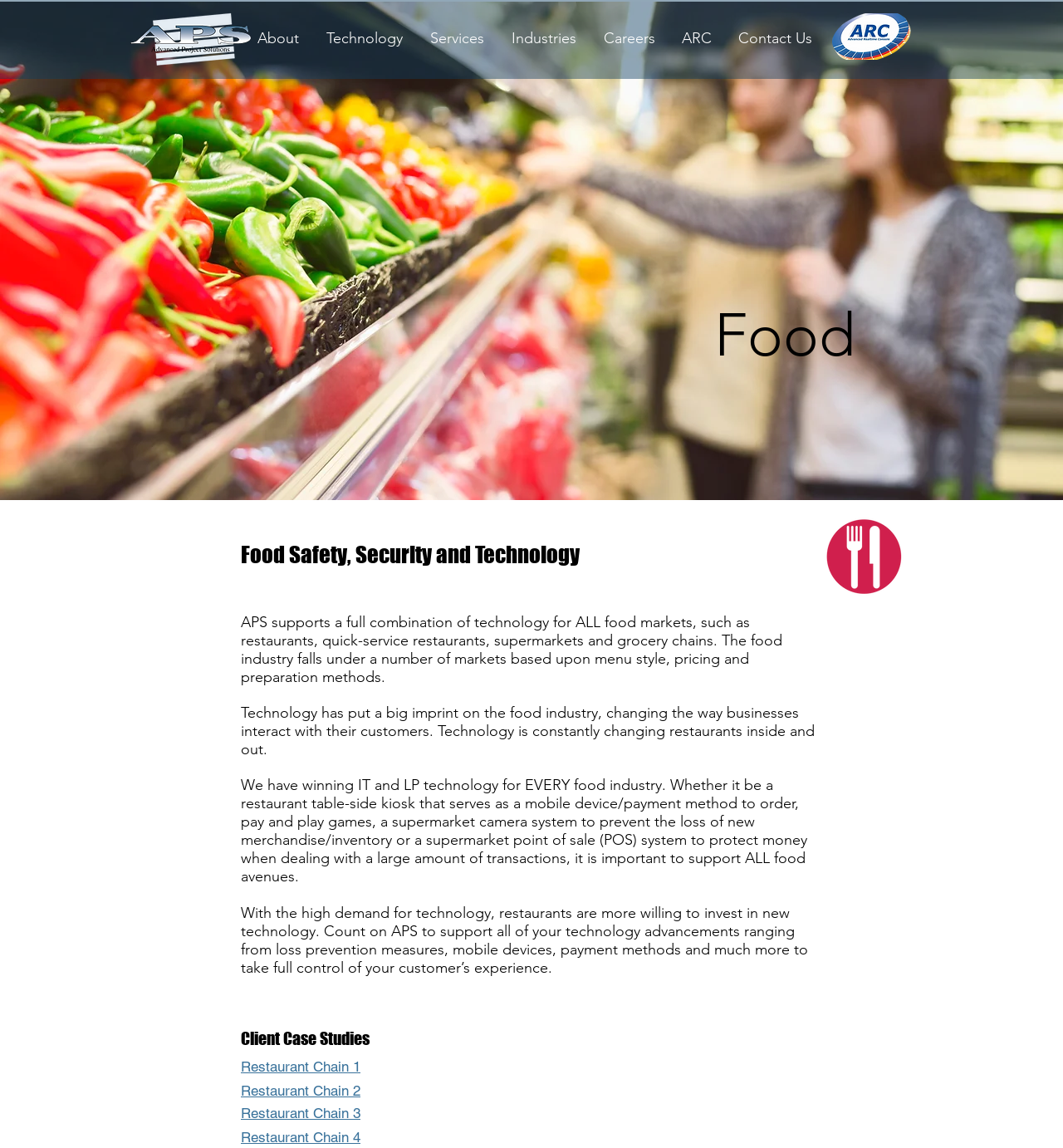Please identify the bounding box coordinates of the element's region that needs to be clicked to fulfill the following instruction: "Learn more about Technology". The bounding box coordinates should consist of four float numbers between 0 and 1, i.e., [left, top, right, bottom].

[0.299, 0.018, 0.397, 0.048]